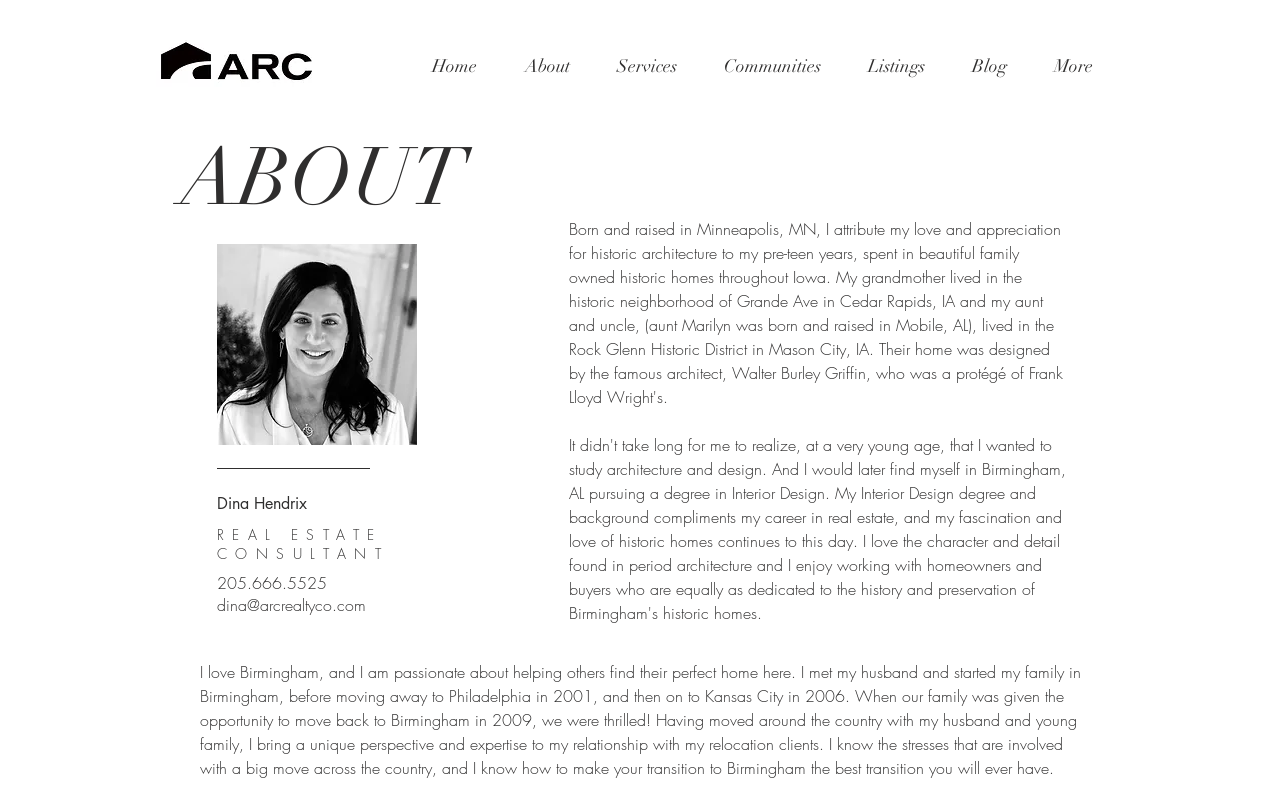Determine the bounding box coordinates of the clickable element to achieve the following action: 'View the 'FARINE.US-crest.GIF' image'. Provide the coordinates as four float values between 0 and 1, formatted as [left, top, right, bottom].

None